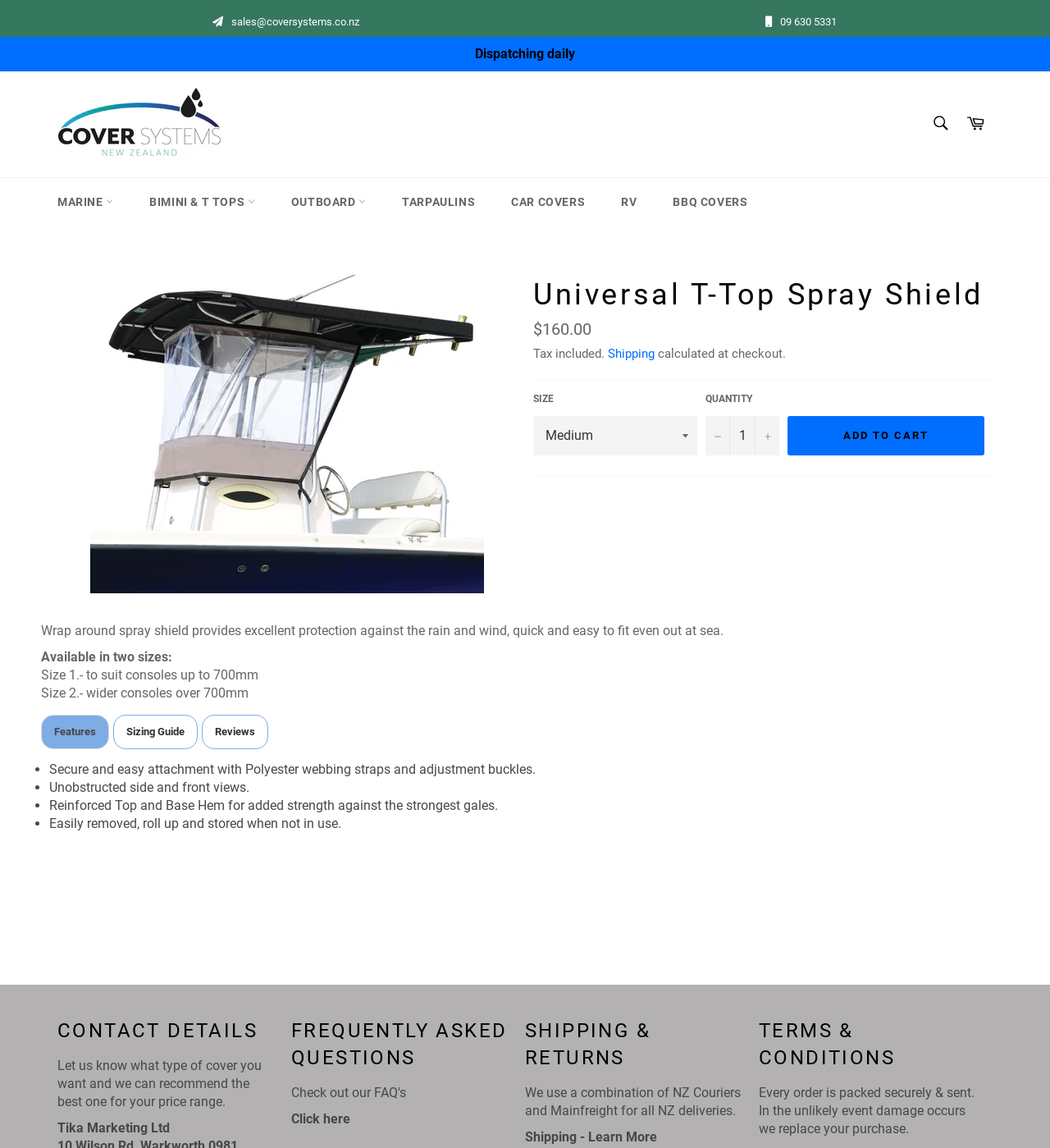Create a detailed description of the webpage's content and layout.

This webpage is about a product called Universal T-Top Spray Shield, which provides protection against rain and wind. At the top of the page, there are two phone numbers and an email address for contact. Below that, there is a navigation menu with links to different categories, including MARINE, BIMINI & T TOPS, OUTBOARD, and more.

The main content of the page is divided into sections. The first section displays the product name, Universal T-Top Spray Shield, with an image and a brief description. Below that, there is a section with pricing information, including the regular price and a note about tax and shipping.

The next section allows customers to select the size and quantity of the product they want to purchase. There are two size options, and customers can use a dropdown menu to select the size and a text box to enter the quantity. There are also buttons to increase or decrease the quantity.

Below that, there is a section with a detailed product description, including features and benefits of the product. The description is divided into bullet points, highlighting the product's secure and easy attachment, unobstructed side and front views, reinforced top and base hem, and easy removal and storage.

The rest of the page includes sections for contact details, frequently asked questions, shipping and returns, and terms and conditions. The contact details section includes a message encouraging customers to reach out for recommendations on the best cover for their price range. The frequently asked questions section has a link to click for more information. The shipping and returns section provides information about the shipping process and a link to learn more. The terms and conditions section includes a statement about the company's policy on replacing damaged products.